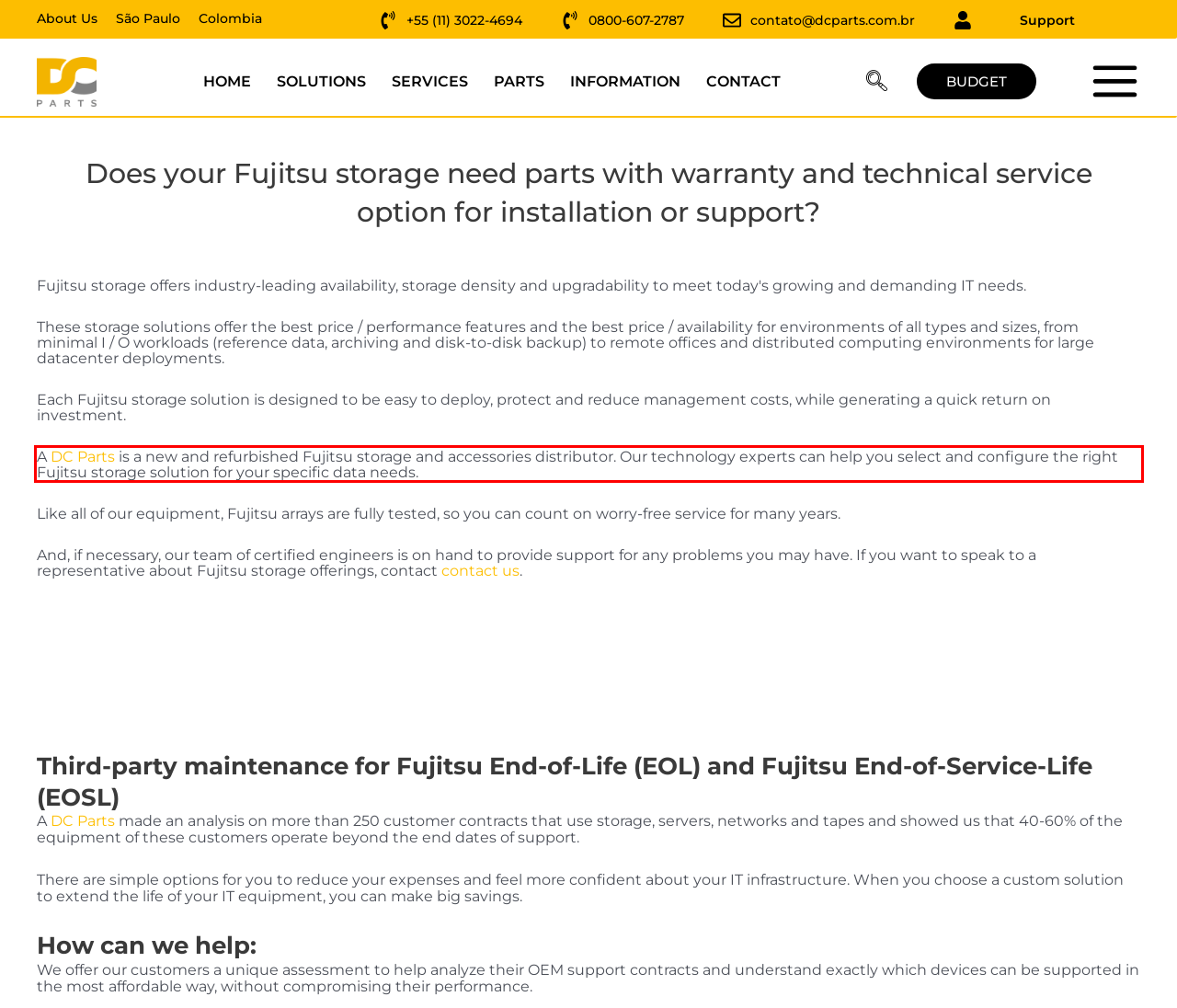Identify and transcribe the text content enclosed by the red bounding box in the given screenshot.

A DC Parts is a new and refurbished Fujitsu storage and accessories distributor. Our technology experts can help you select and configure the right Fujitsu storage solution for your specific data needs.